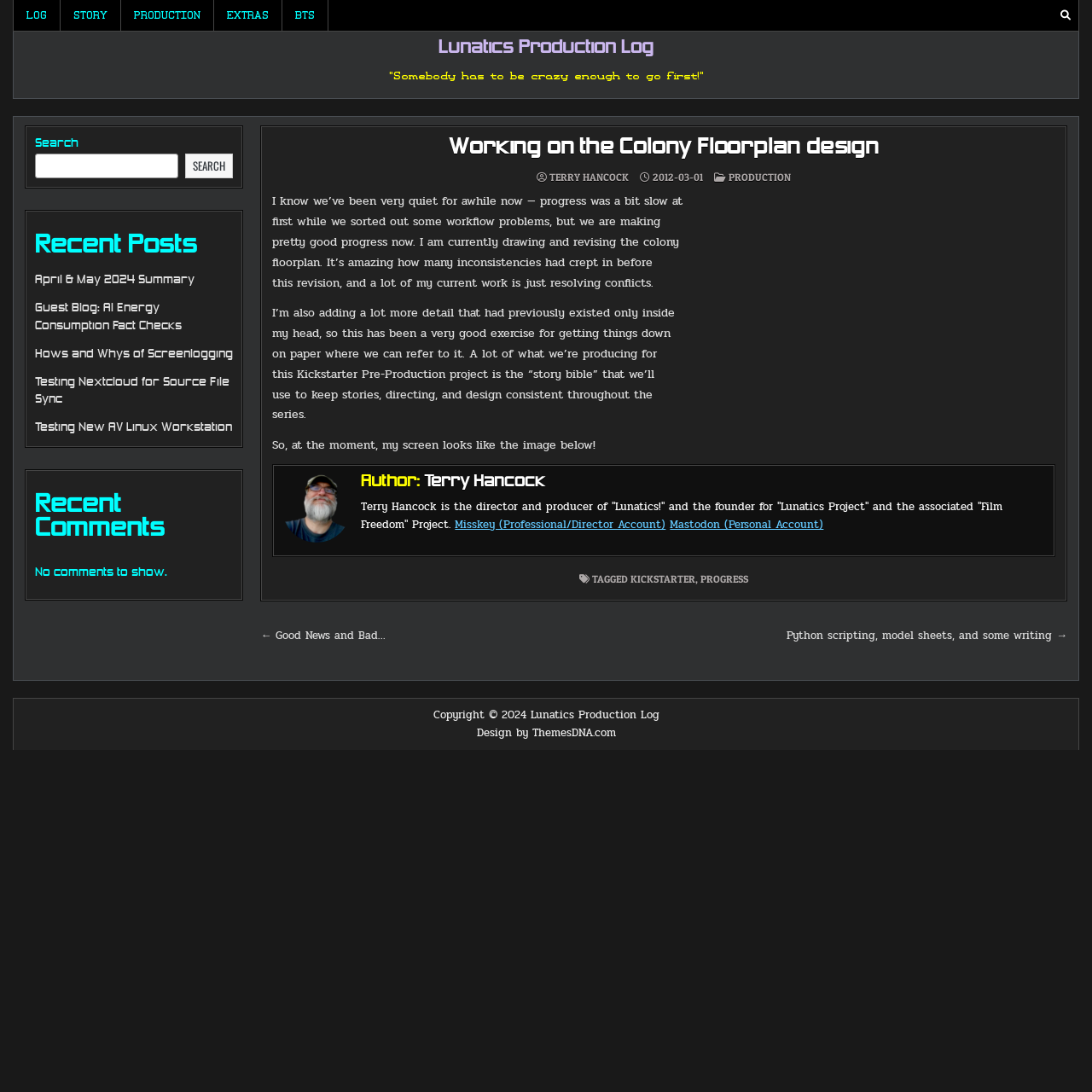Please give the bounding box coordinates of the area that should be clicked to fulfill the following instruction: "Search for something". The coordinates should be in the format of four float numbers from 0 to 1, i.e., [left, top, right, bottom].

[0.967, 0.005, 0.984, 0.023]